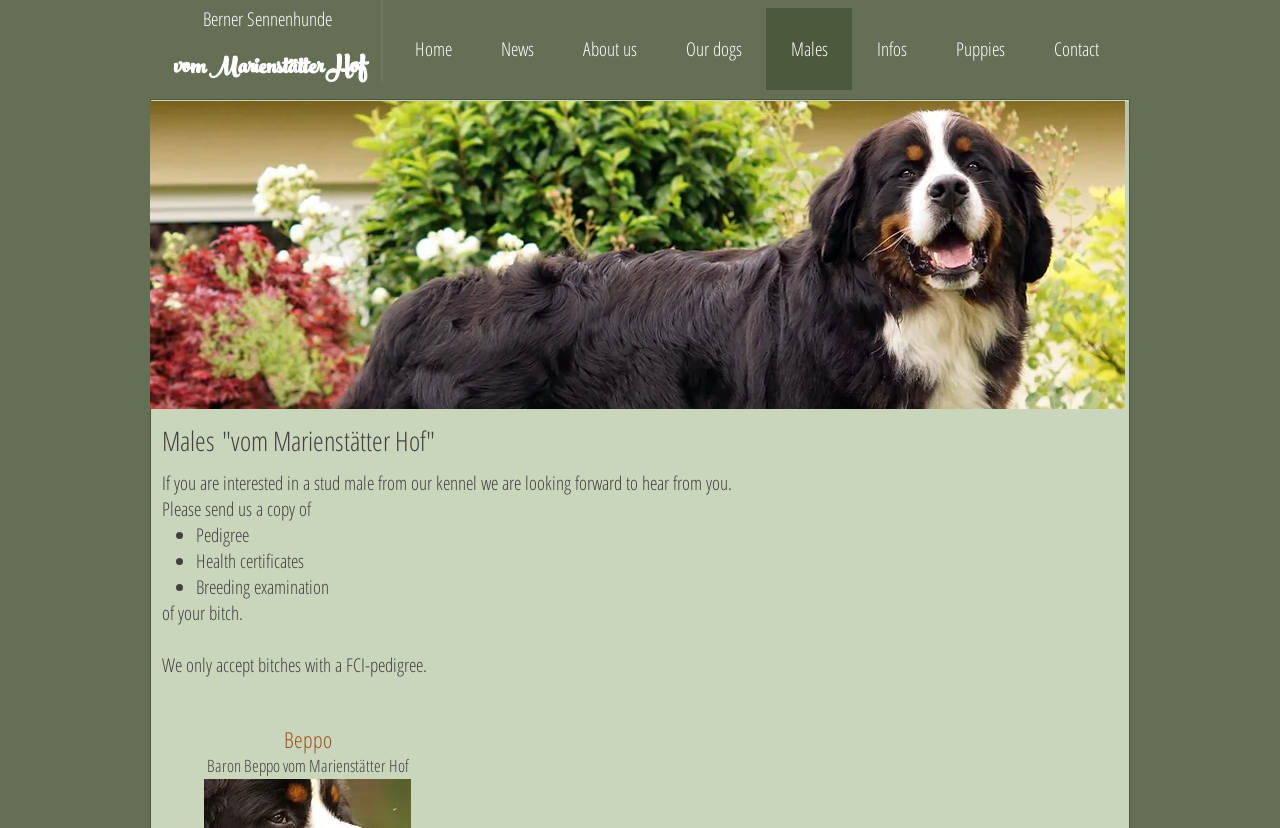Please indicate the bounding box coordinates of the element's region to be clicked to achieve the instruction: "View the 'Males' page". Provide the coordinates as four float numbers between 0 and 1, i.e., [left, top, right, bottom].

[0.598, 0.01, 0.666, 0.109]